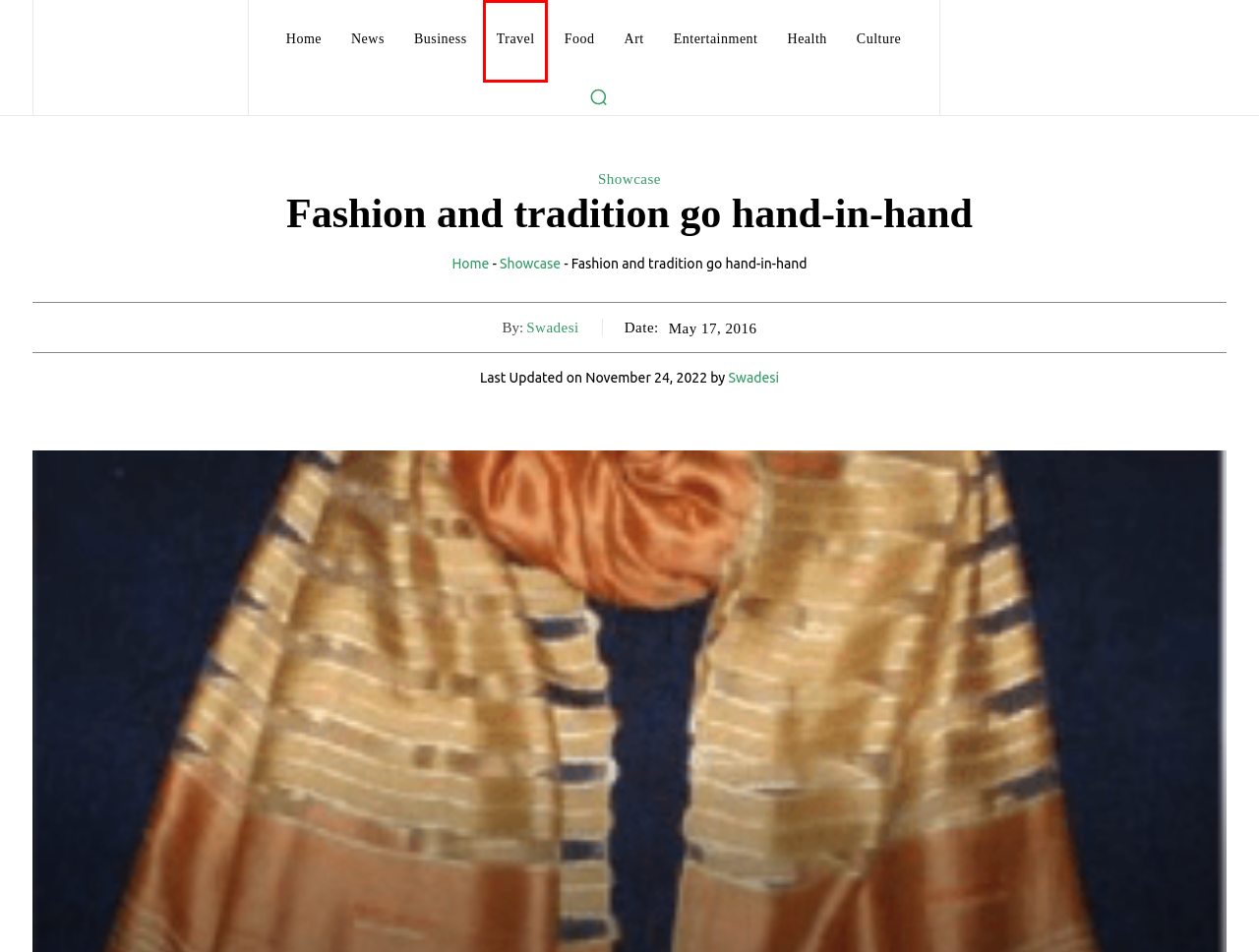Examine the screenshot of a webpage with a red bounding box around a UI element. Your task is to identify the webpage description that best corresponds to the new webpage after clicking the specified element. The given options are:
A. Travel - Swadesi
B. Celebrity - Swadesi
C. Health - Swadesi
D. Home - Swadesi
E. Culture - Swadesi
F. Food - Swadesi
G. Make-up - Swadesi
H. Swadesi - Swadesi

A